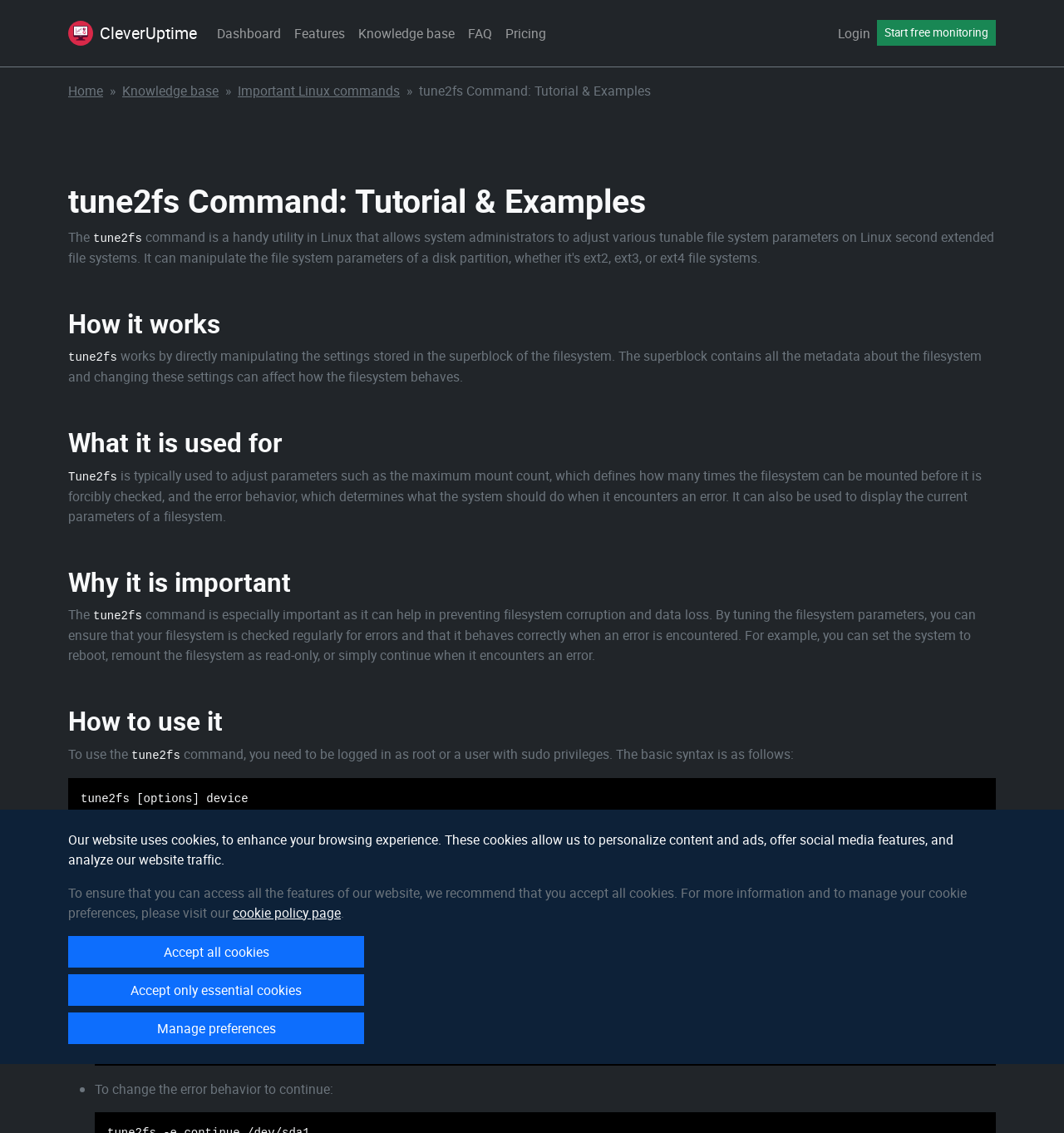Please identify the coordinates of the bounding box for the clickable region that will accomplish this instruction: "Click the 'Home' link".

[0.064, 0.072, 0.097, 0.088]